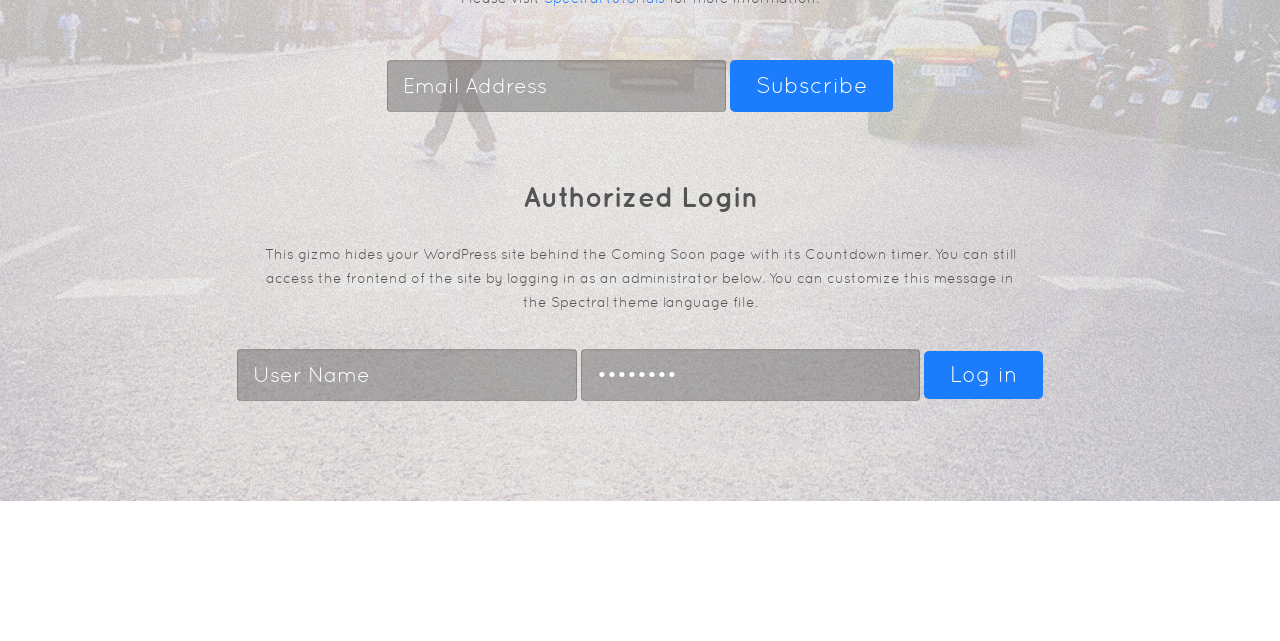Given the element description input value="Password" alt="Password" name="pwd" value="Password", predict the bounding box coordinates for the UI element in the webpage screenshot. The format should be (top-left x, top-left y, bottom-right x, bottom-right y), and the values should be between 0 and 1.

[0.454, 0.544, 0.719, 0.626]